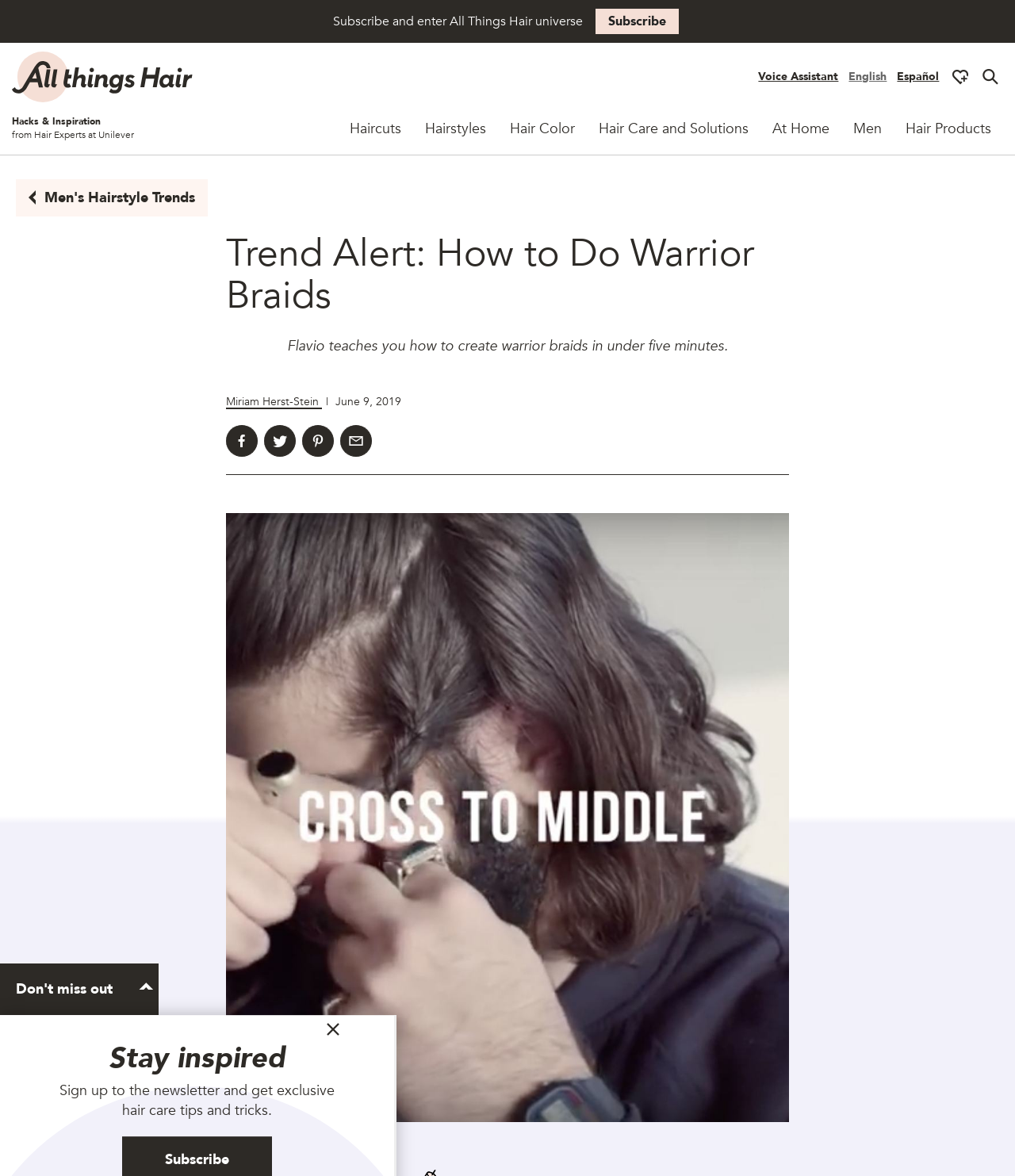Specify the bounding box coordinates for the region that must be clicked to perform the given instruction: "Share the article on Facebook".

[0.223, 0.362, 0.254, 0.389]